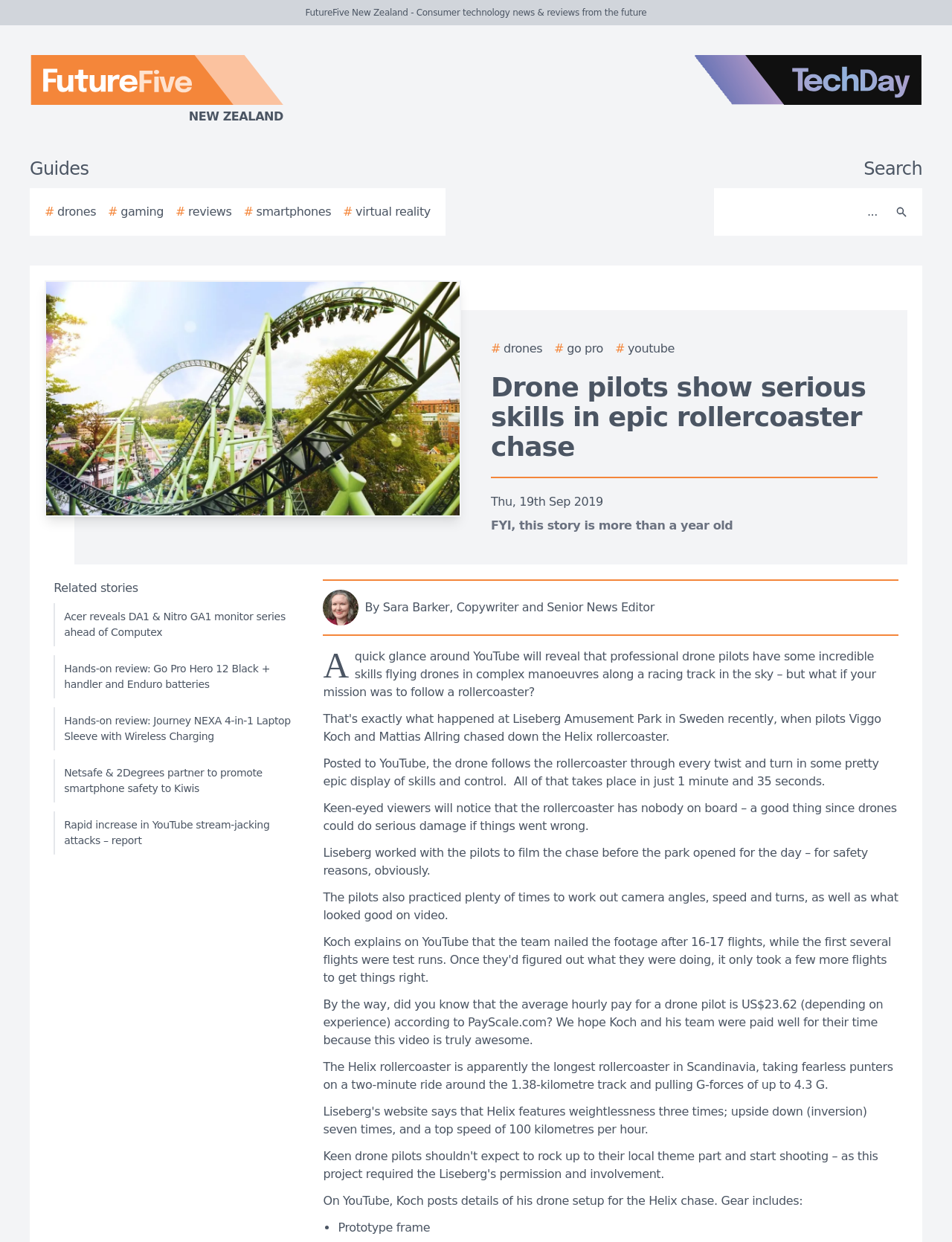Identify the bounding box for the described UI element: "# Go Pro".

[0.582, 0.274, 0.634, 0.288]